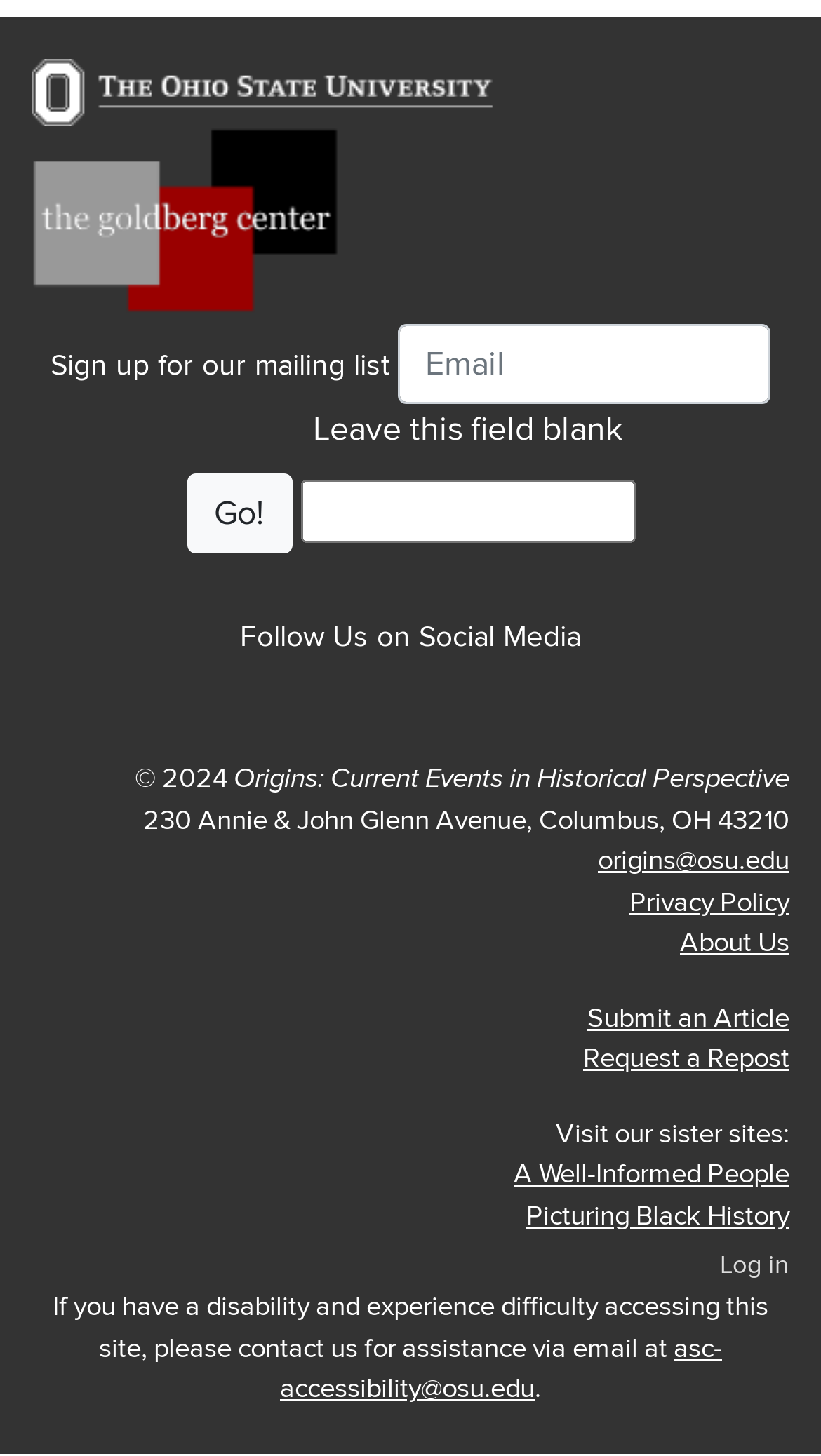Please locate the bounding box coordinates of the element that should be clicked to achieve the given instruction: "Follow us on Facebook".

[0.308, 0.466, 0.385, 0.495]